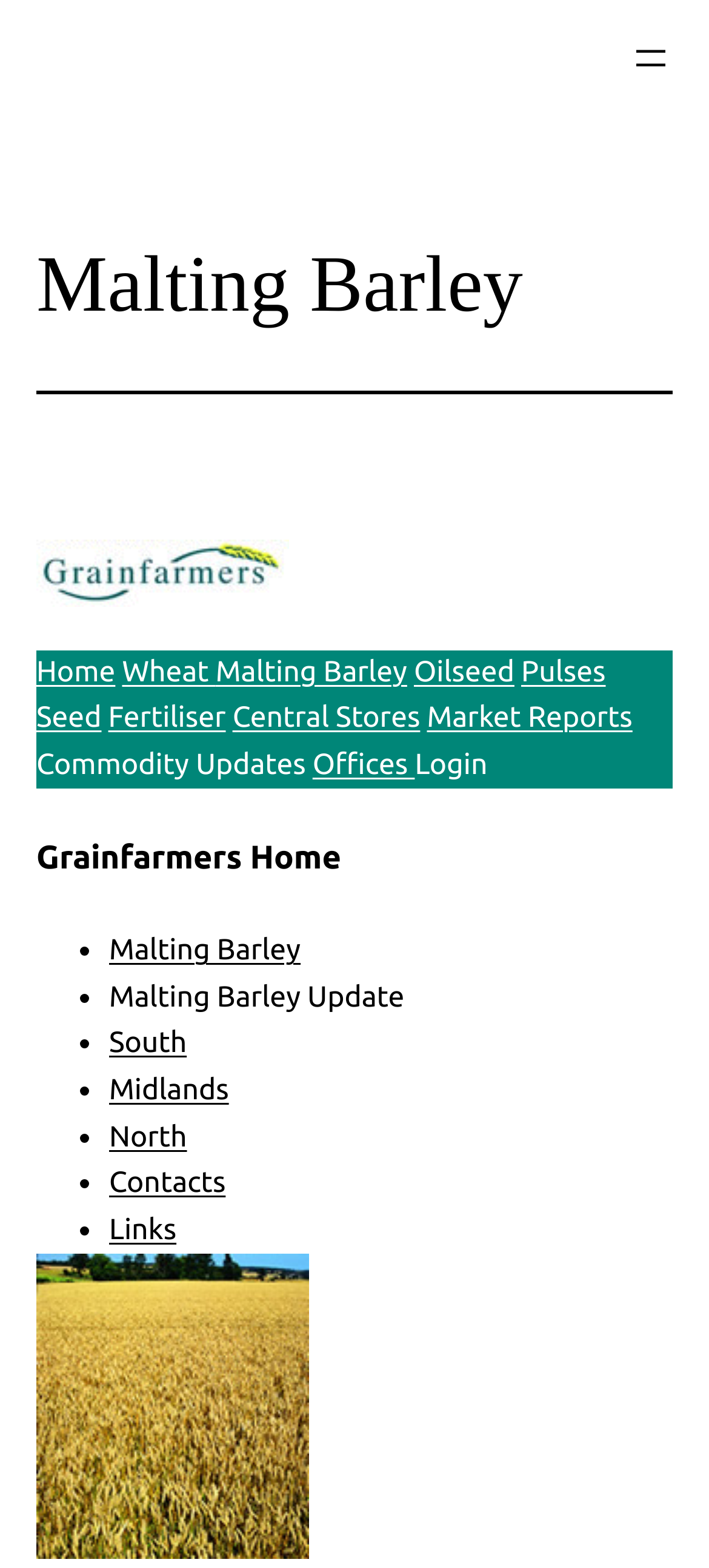Please identify the coordinates of the bounding box for the clickable region that will accomplish this instruction: "Go to the Malting Barley page".

[0.304, 0.418, 0.574, 0.439]